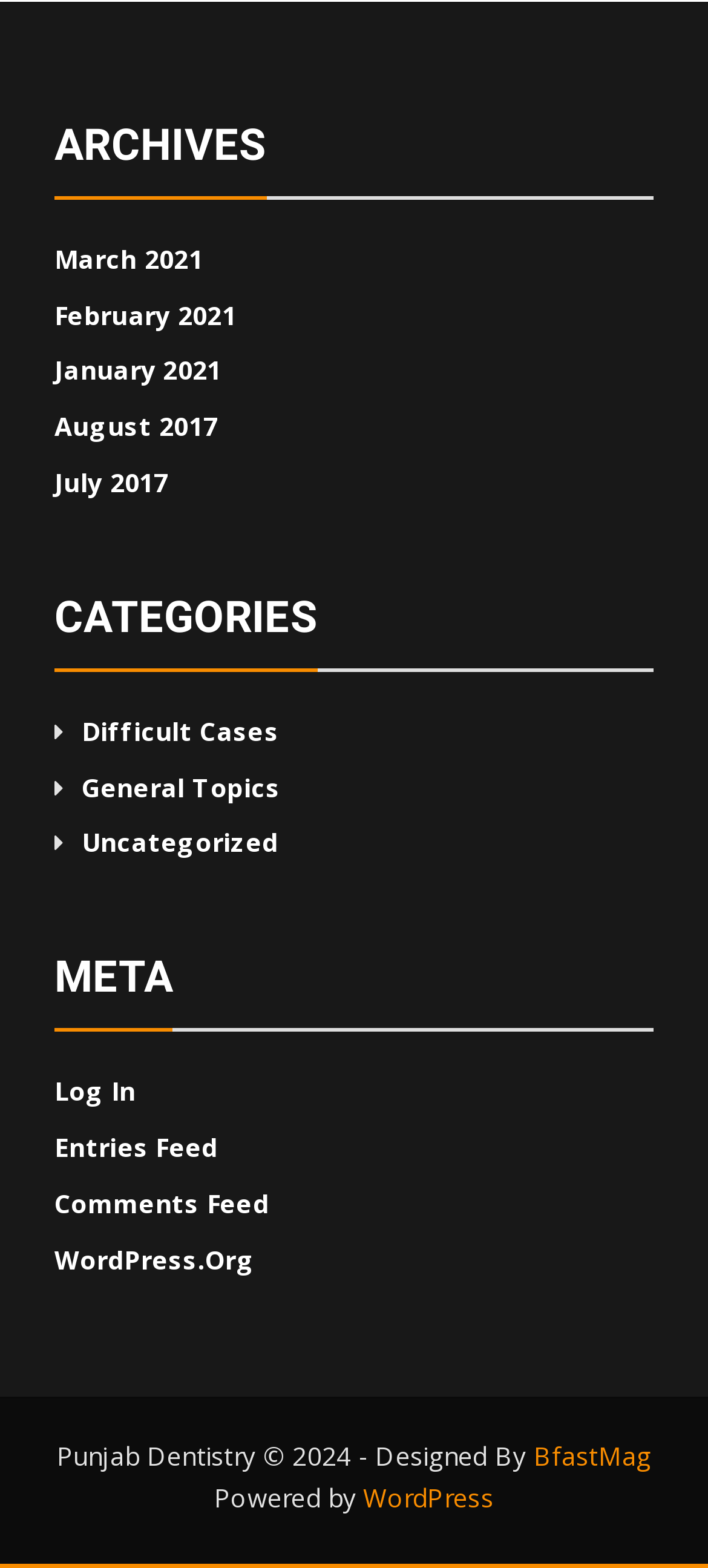Respond to the following question using a concise word or phrase: 
What is the name of the website?

Punjab Dentistry